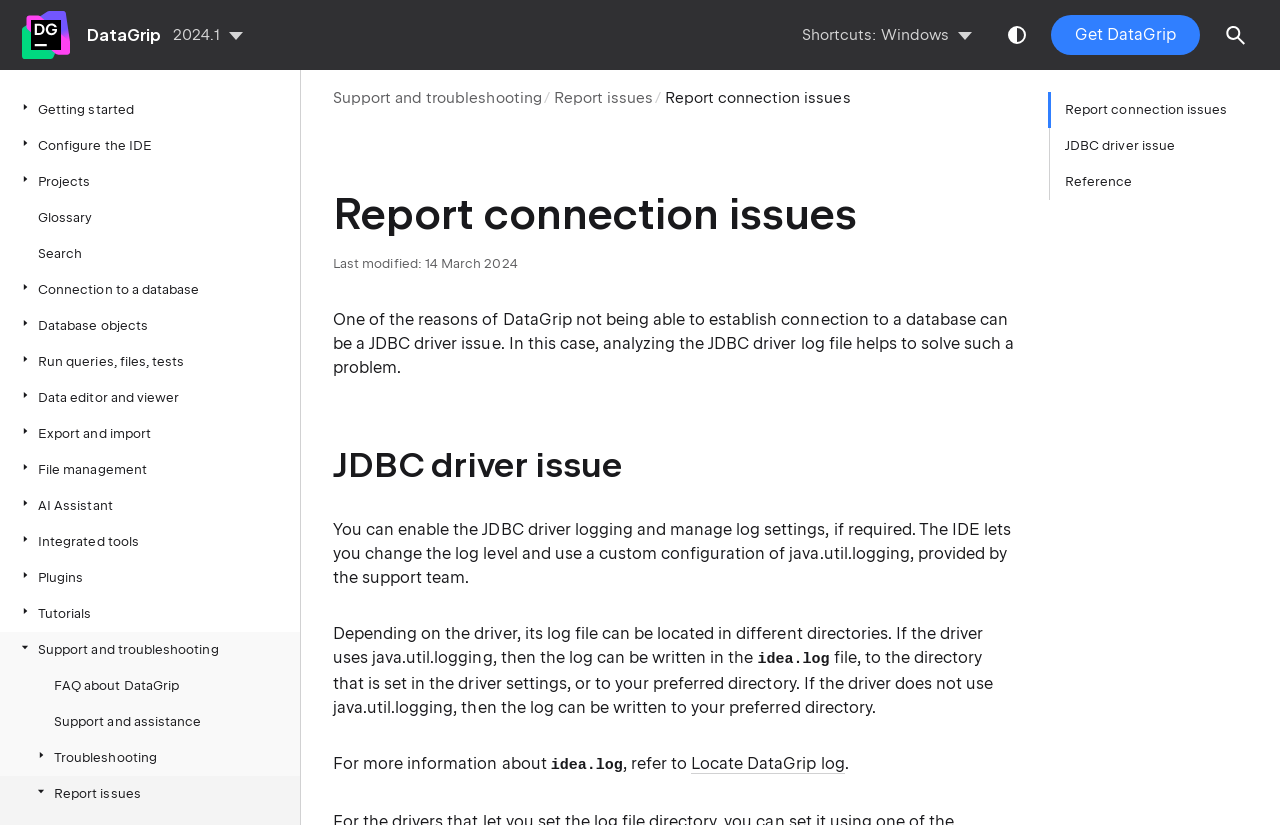Pinpoint the bounding box coordinates of the clickable area necessary to execute the following instruction: "Read the article about Richard Mille fake vs real". The coordinates should be given as four float numbers between 0 and 1, namely [left, top, right, bottom].

None